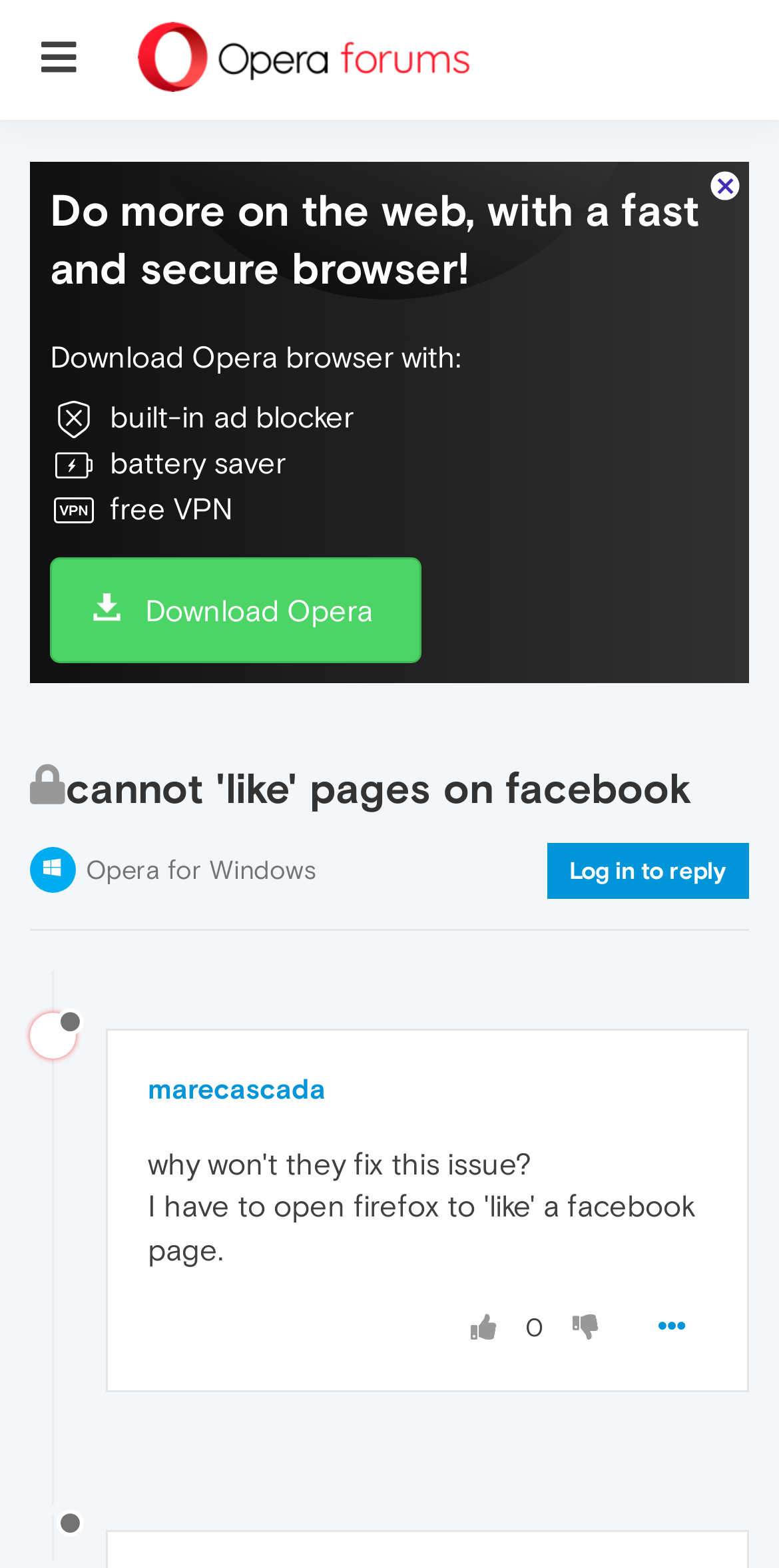What is the purpose of the webpage?
Could you answer the question with a detailed and thorough explanation?

The webpage appears to be a forum or discussion page, and the topic of discussion is an issue with Facebook, specifically not being able to 'like' a Facebook page.